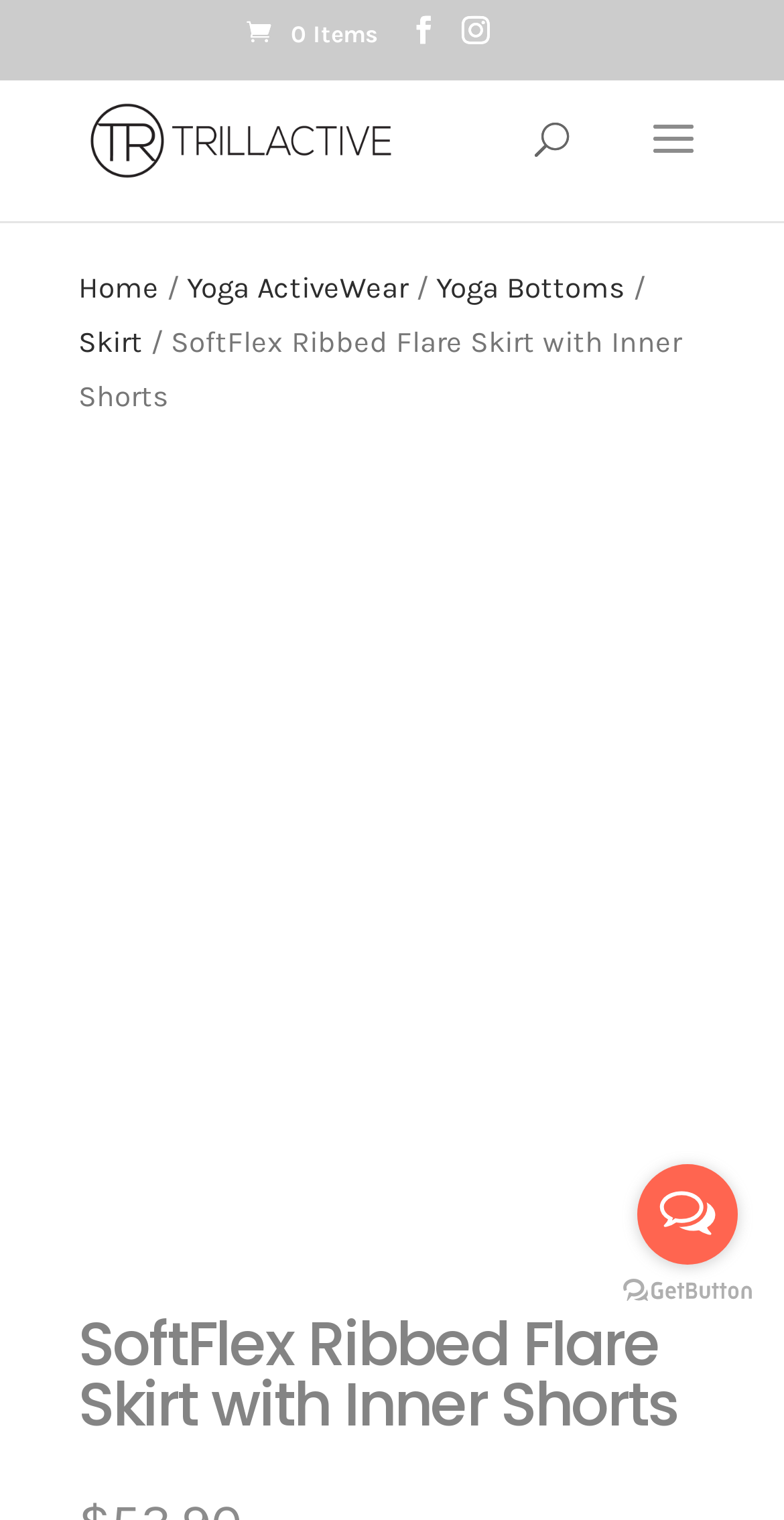Answer the question below using just one word or a short phrase: 
What is the name of the brand associated with this product?

TrillActive